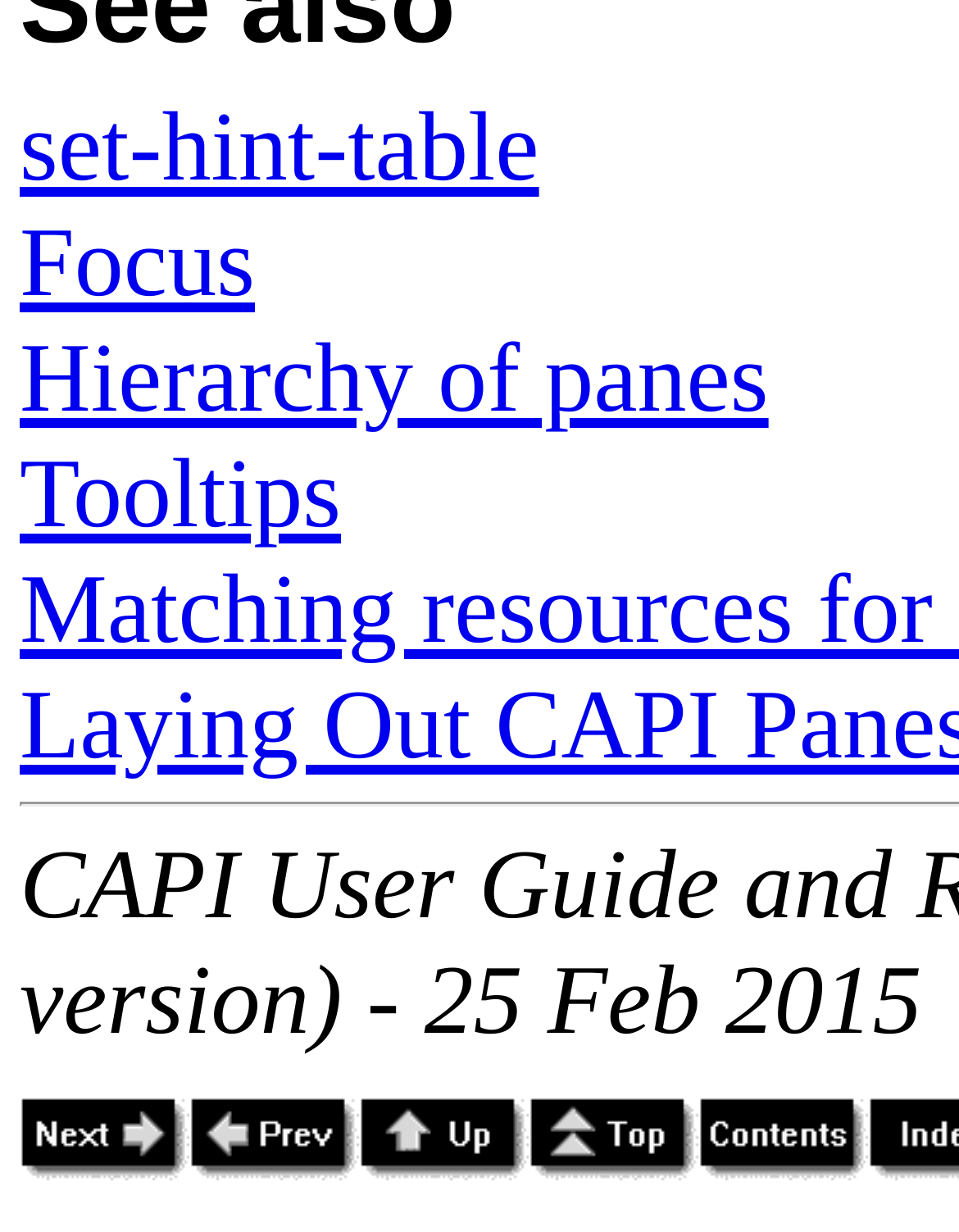What is the direction of the third navigation link?
Using the visual information, respond with a single word or phrase.

Up